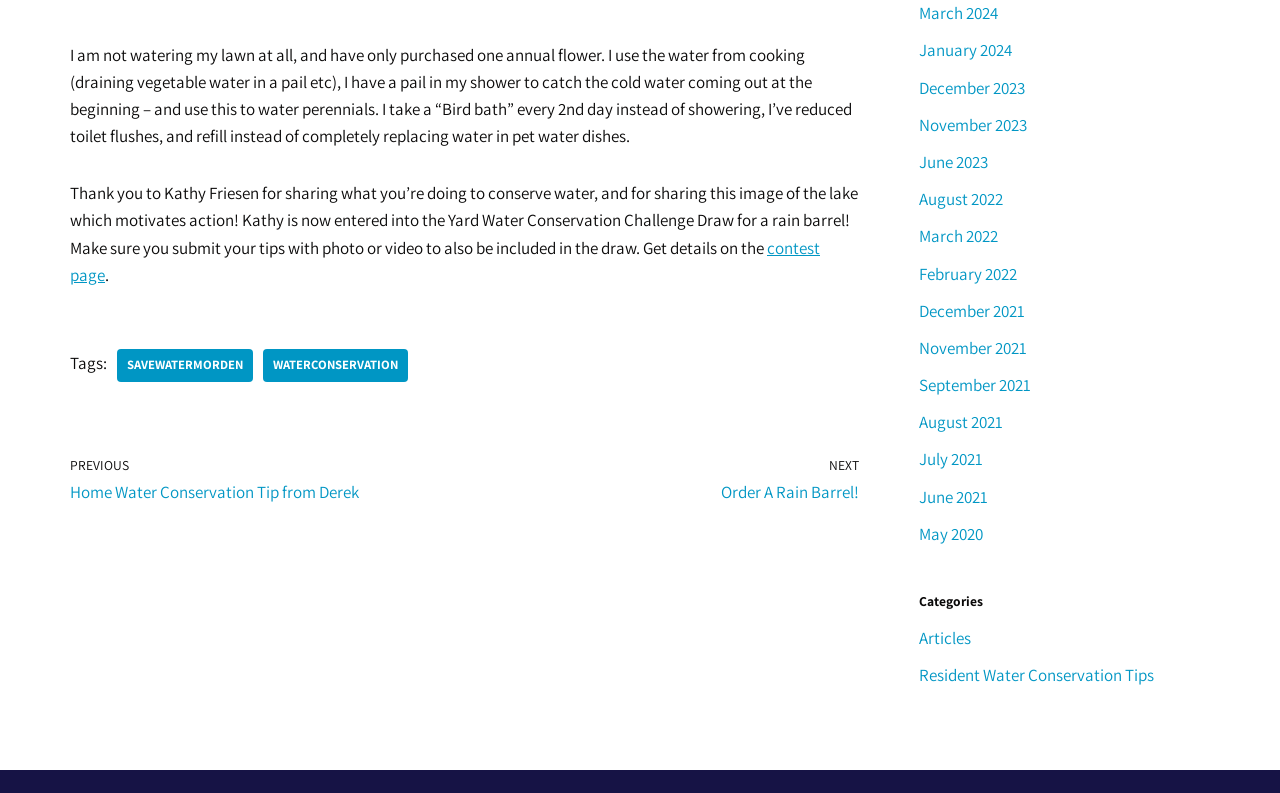Based on the element description "WaterConservation", predict the bounding box coordinates of the UI element.

[0.205, 0.44, 0.319, 0.481]